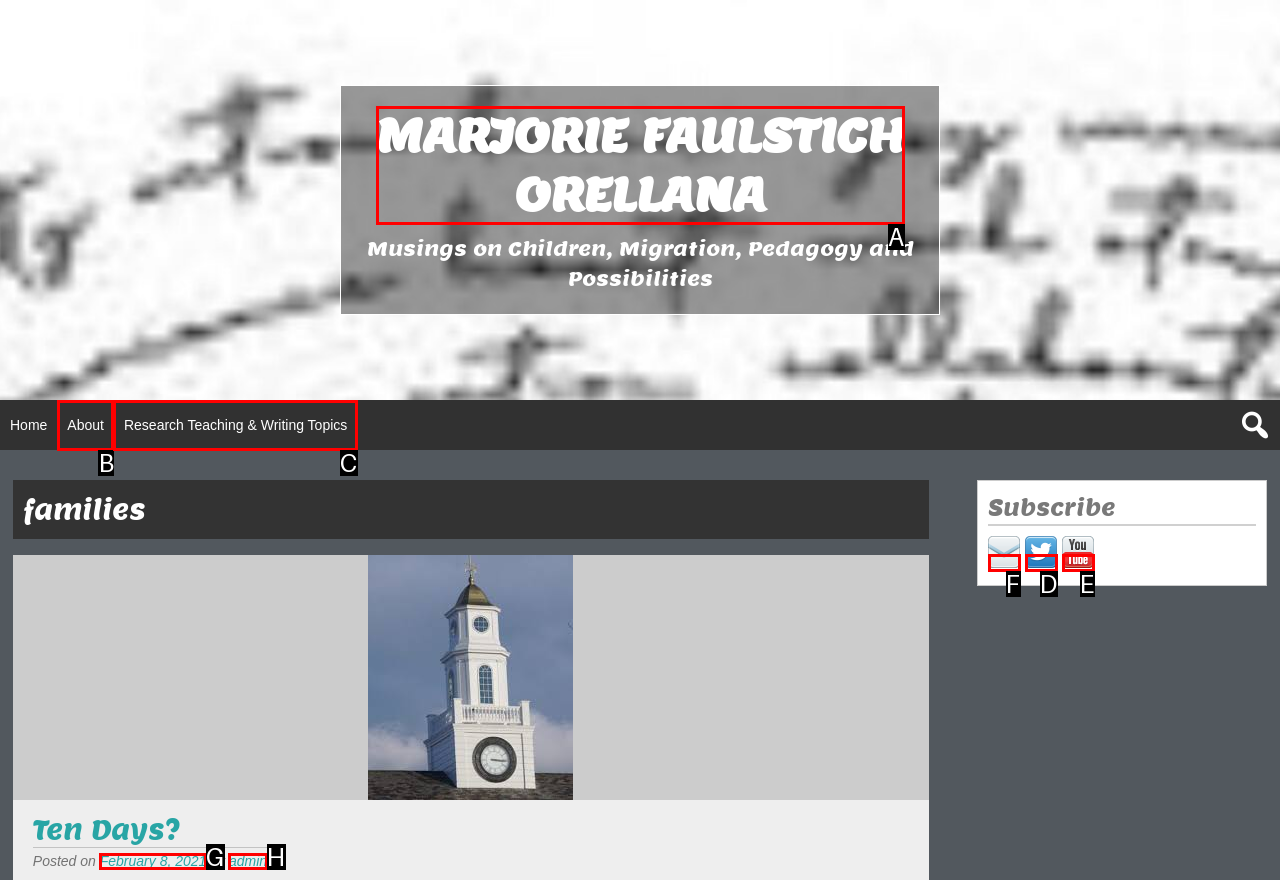Please indicate which HTML element to click in order to fulfill the following task: View the post by 'Lucy Payton' Respond with the letter of the chosen option.

None